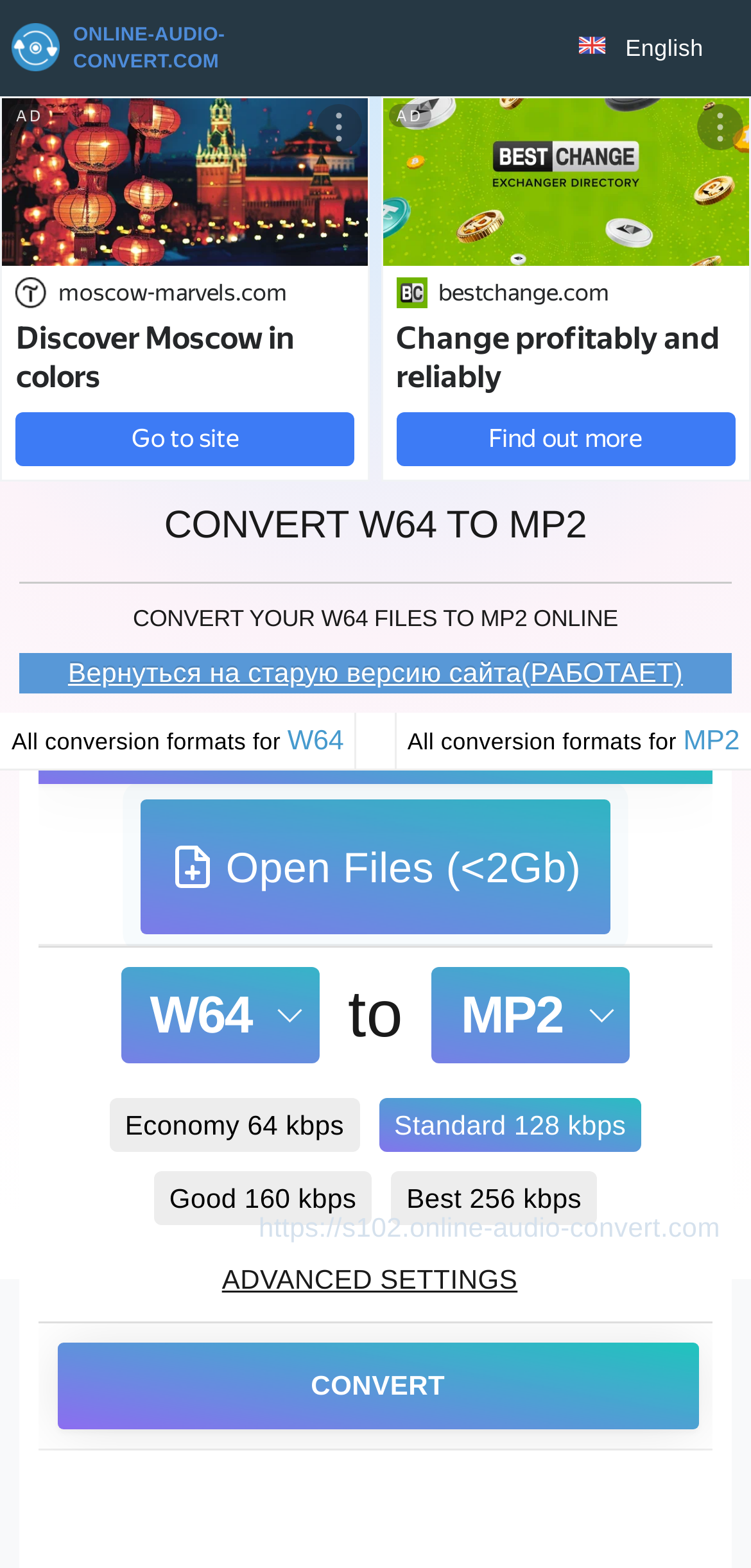By analyzing the image, answer the following question with a detailed response: What is the function of the 'ADVANCED SETTINGS' section?

The 'ADVANCED SETTINGS' section appears to provide additional customization options for the audio file conversion process, allowing users to fine-tune their conversion settings beyond the default options.